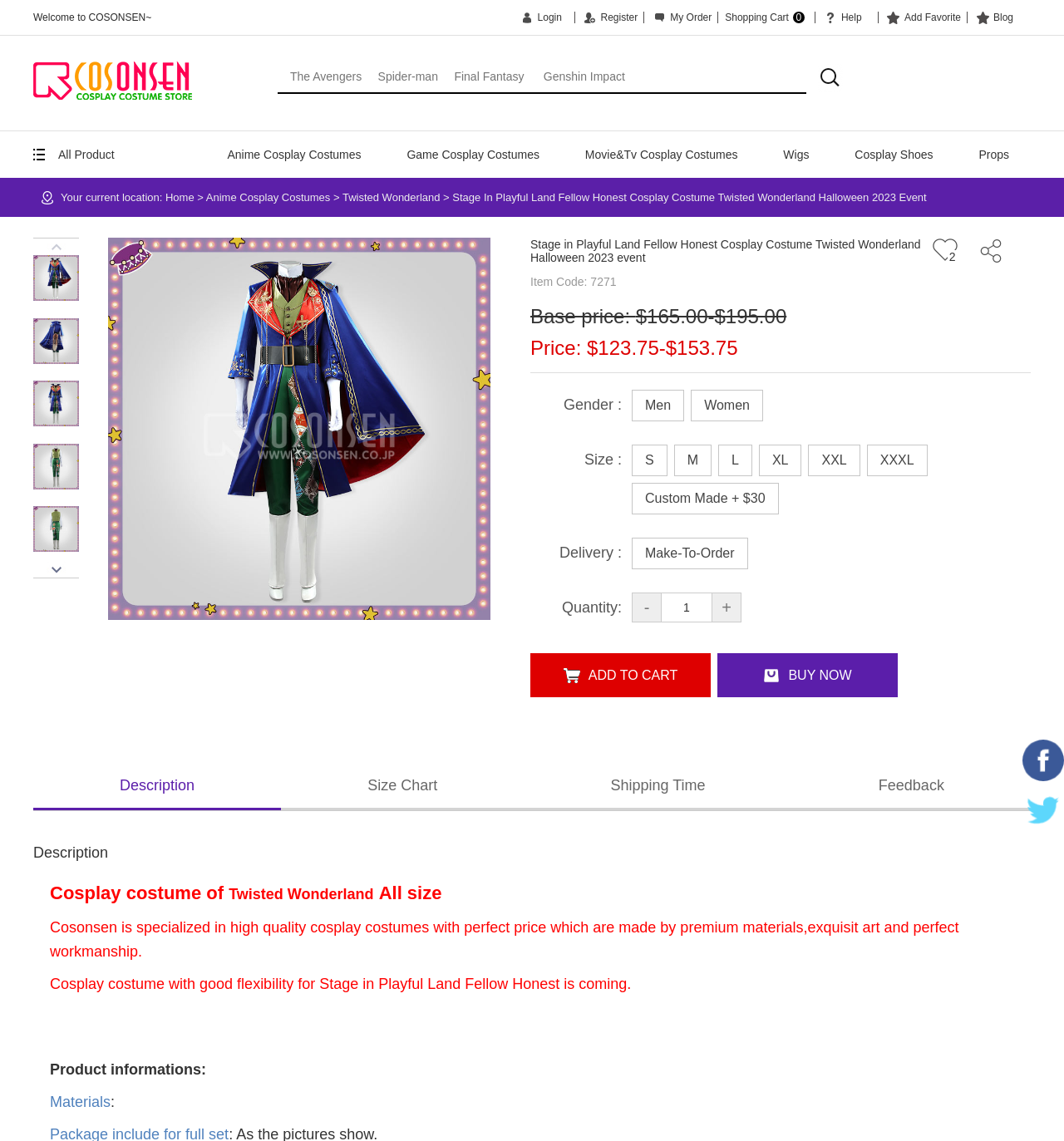What is the brand of the cosplay costume?
Look at the image and respond with a one-word or short-phrase answer.

COSONSEN